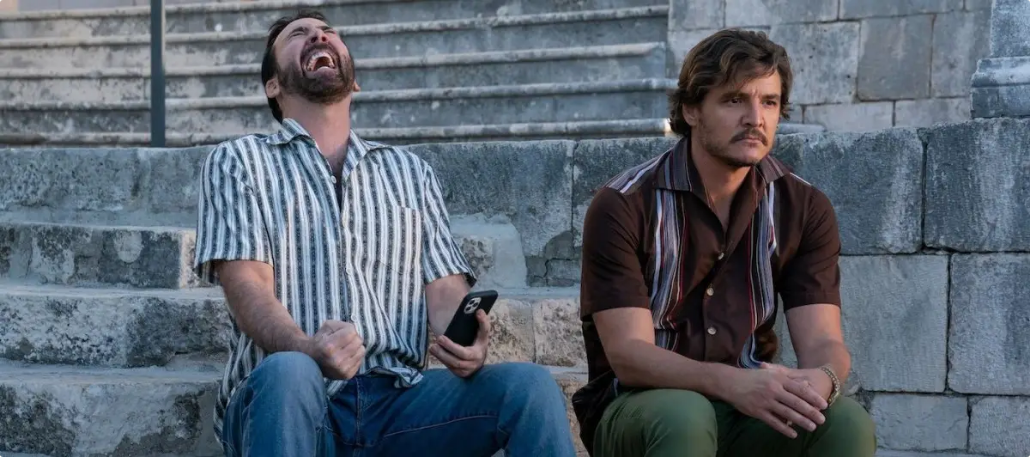What is the backdrop of the scene?
Look at the image and answer with only one word or phrase.

weathered stone and a staircase